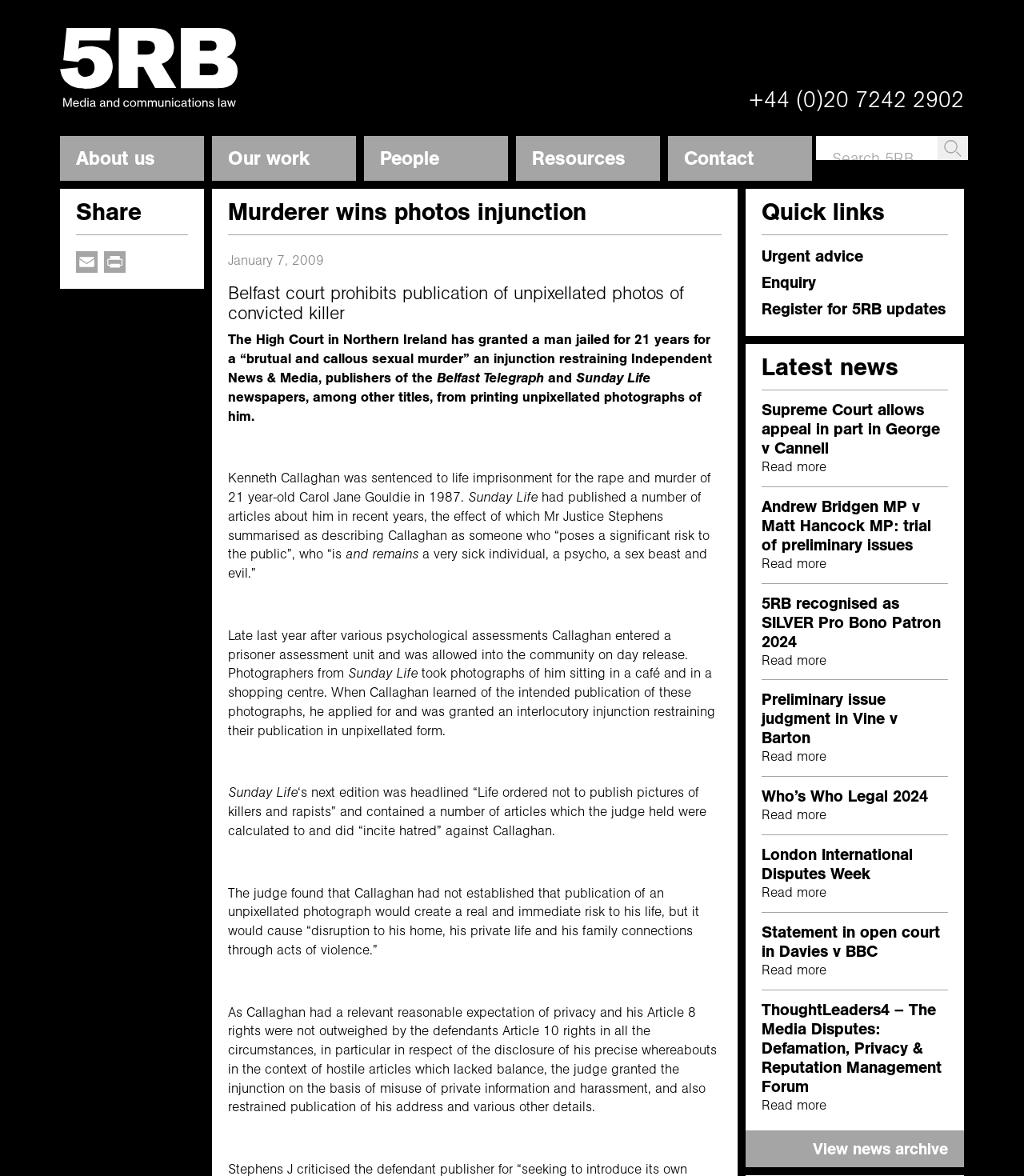What is the name of the newspaper that published articles about Callaghan?
Based on the visual information, provide a detailed and comprehensive answer.

The answer can be found in the article text, where it is mentioned that 'The Belfast Telegraph' and 'Sunday Life' newspapers published articles about Callaghan.